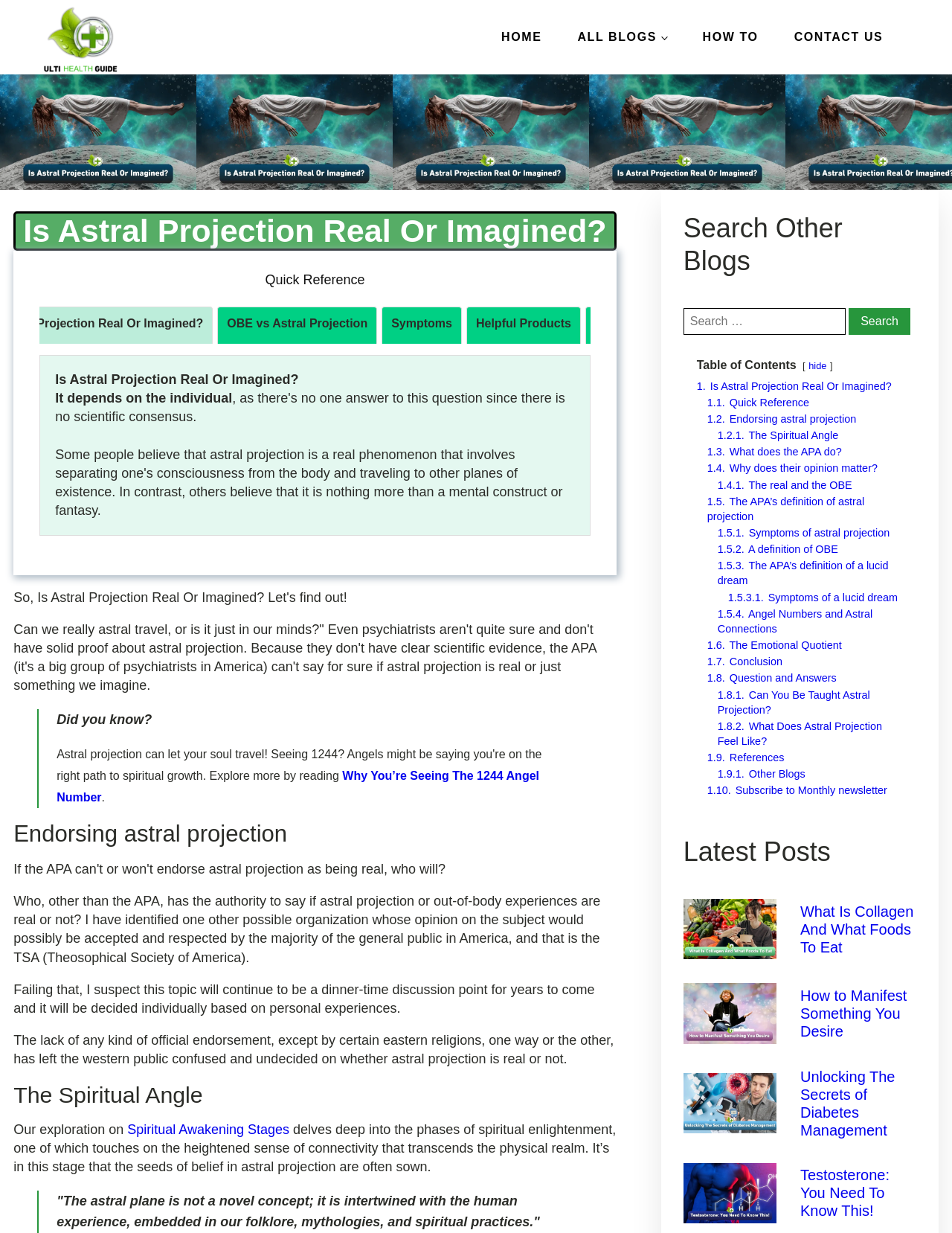Find and provide the bounding box coordinates for the UI element described with: "Writers' Guidelines".

None